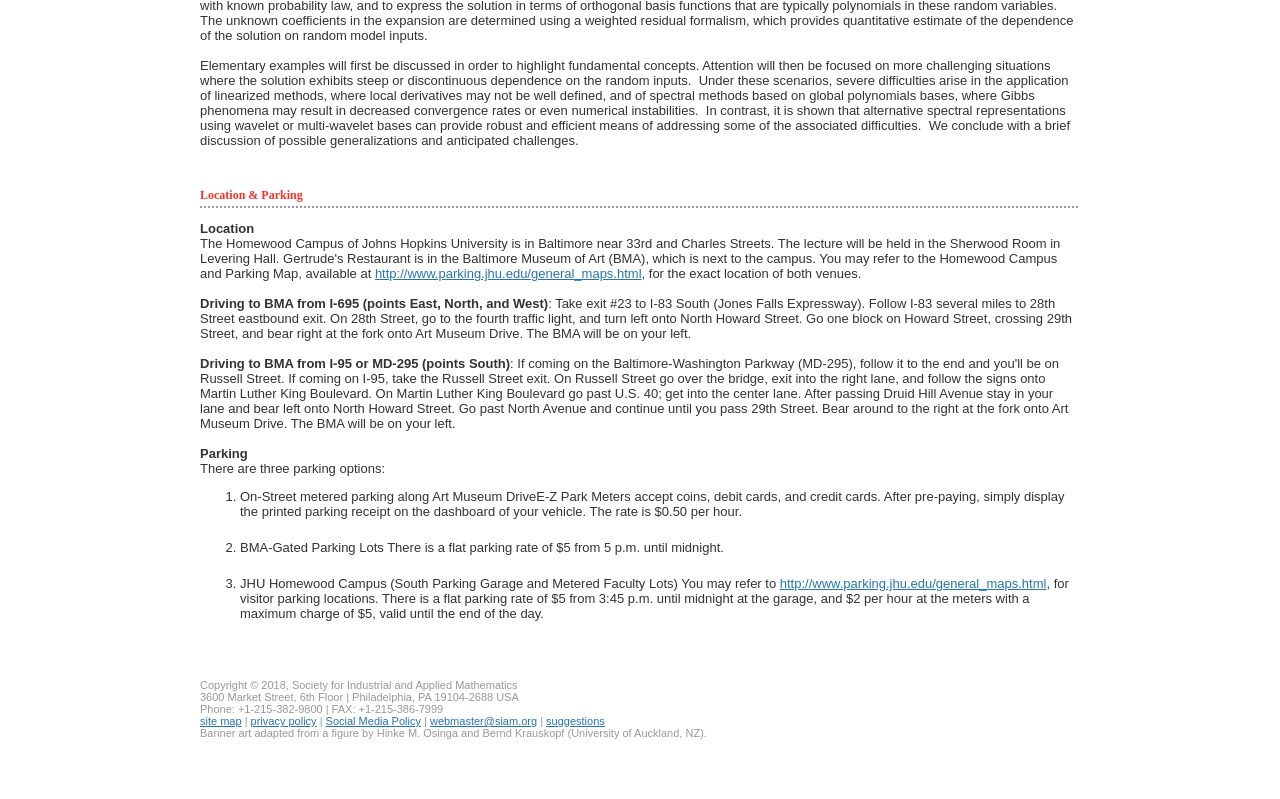Determine the bounding box of the UI component based on this description: "privacy policy". The bounding box coordinates should be four float values between 0 and 1, i.e., [left, top, right, bottom].

[0.196, 0.895, 0.247, 0.91]